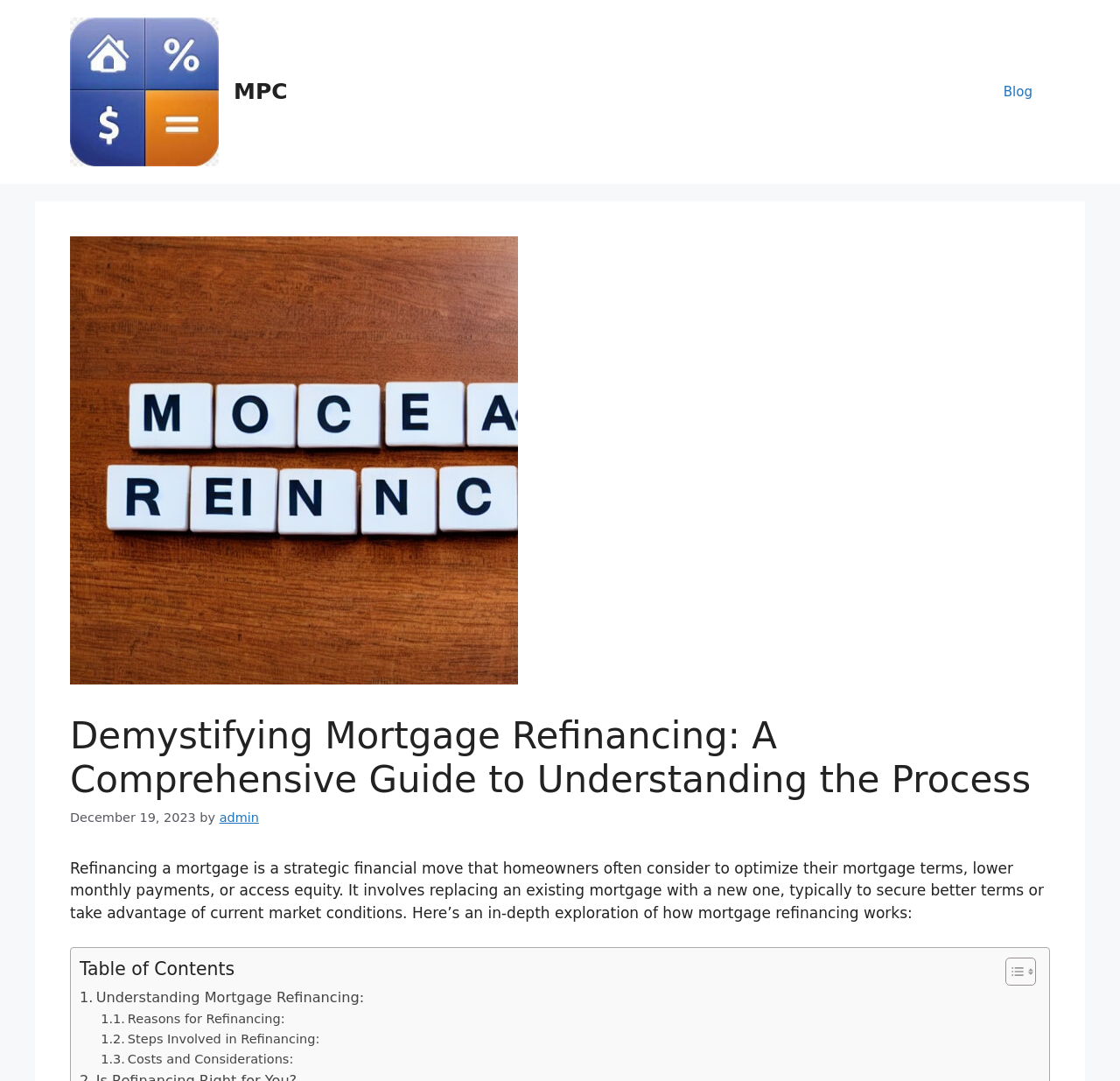Please examine the image and provide a detailed answer to the question: What is the format of the article?

The webpage is structured as a comprehensive guide to understanding the process of mortgage refinancing, with a table of contents and sections dedicated to different aspects of the topic, indicating that the format of the article is a comprehensive guide.